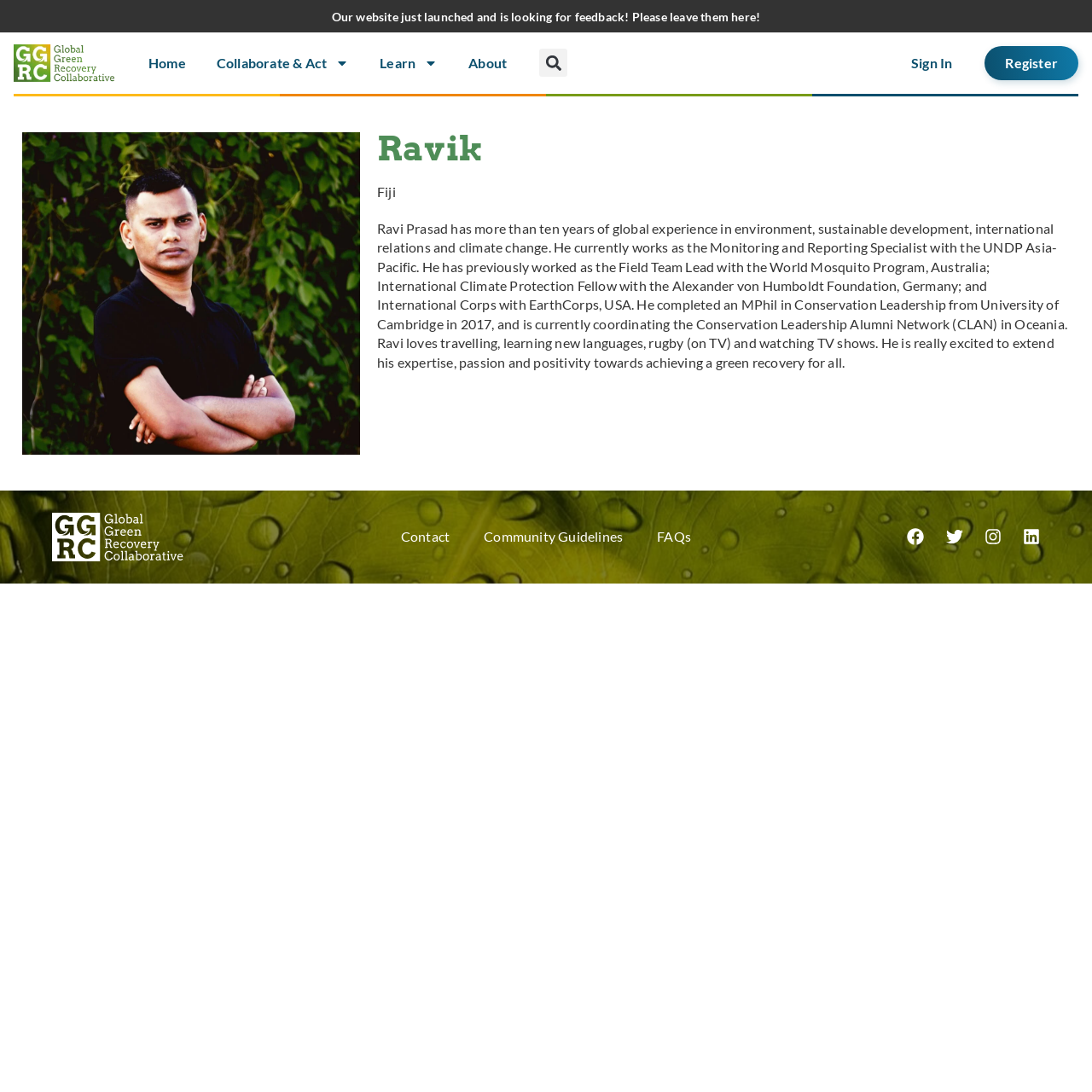Determine the bounding box coordinates of the region that needs to be clicked to achieve the task: "Add to shopping cart".

None